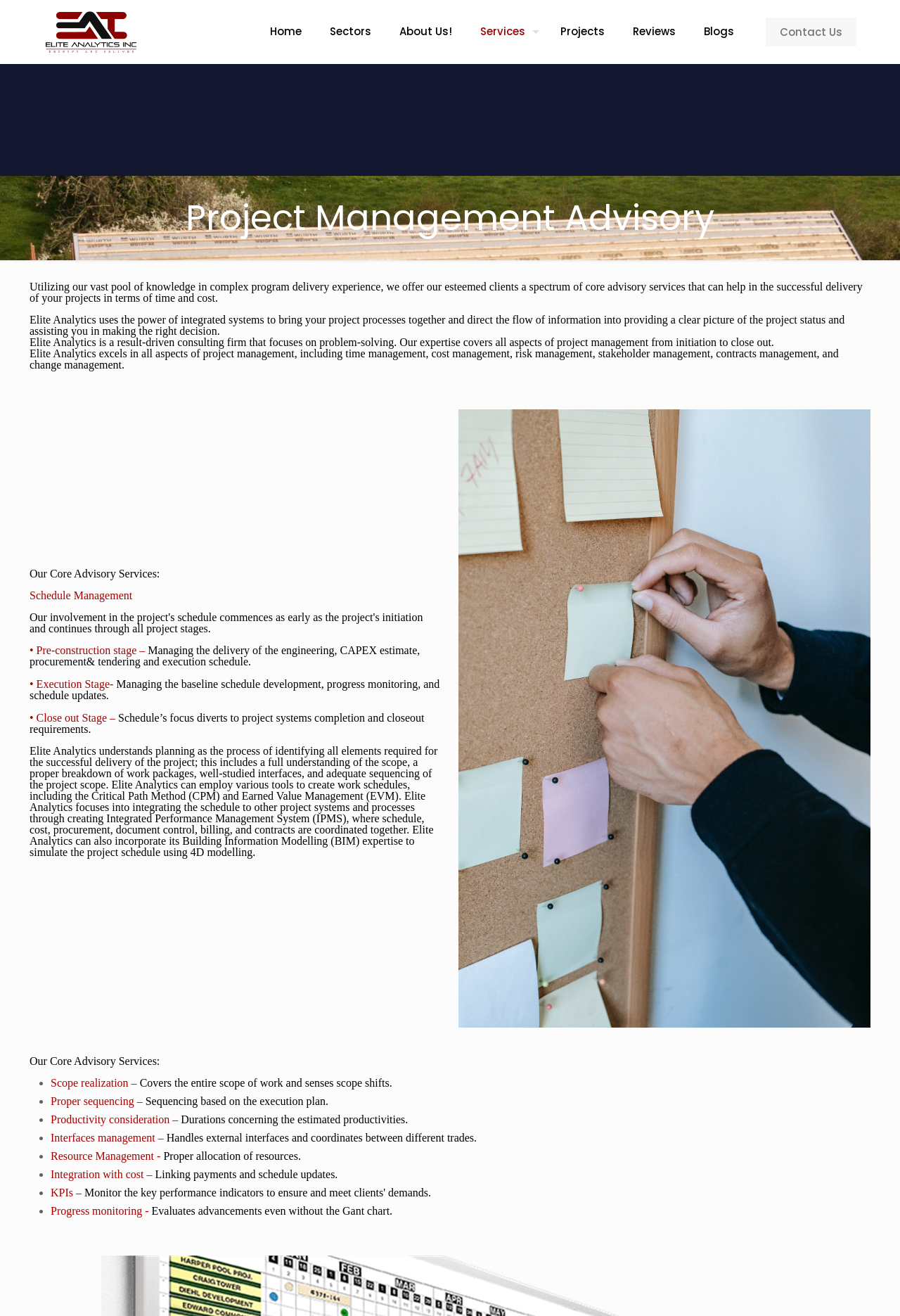What is the main title displayed on this webpage?

Project Management Advisory